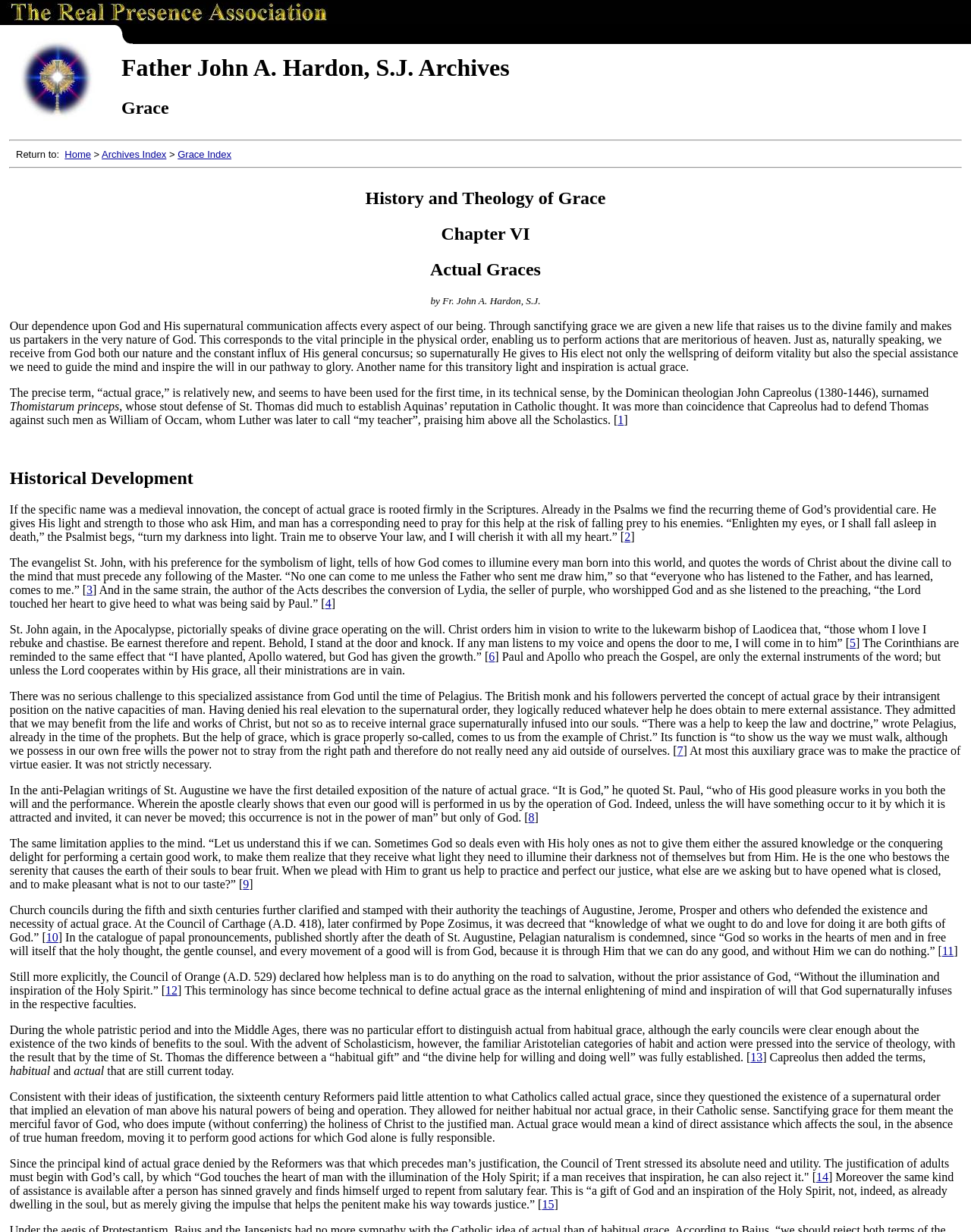Please identify the webpage's heading and generate its text content.

Father John A. Hardon, S.J. Archives